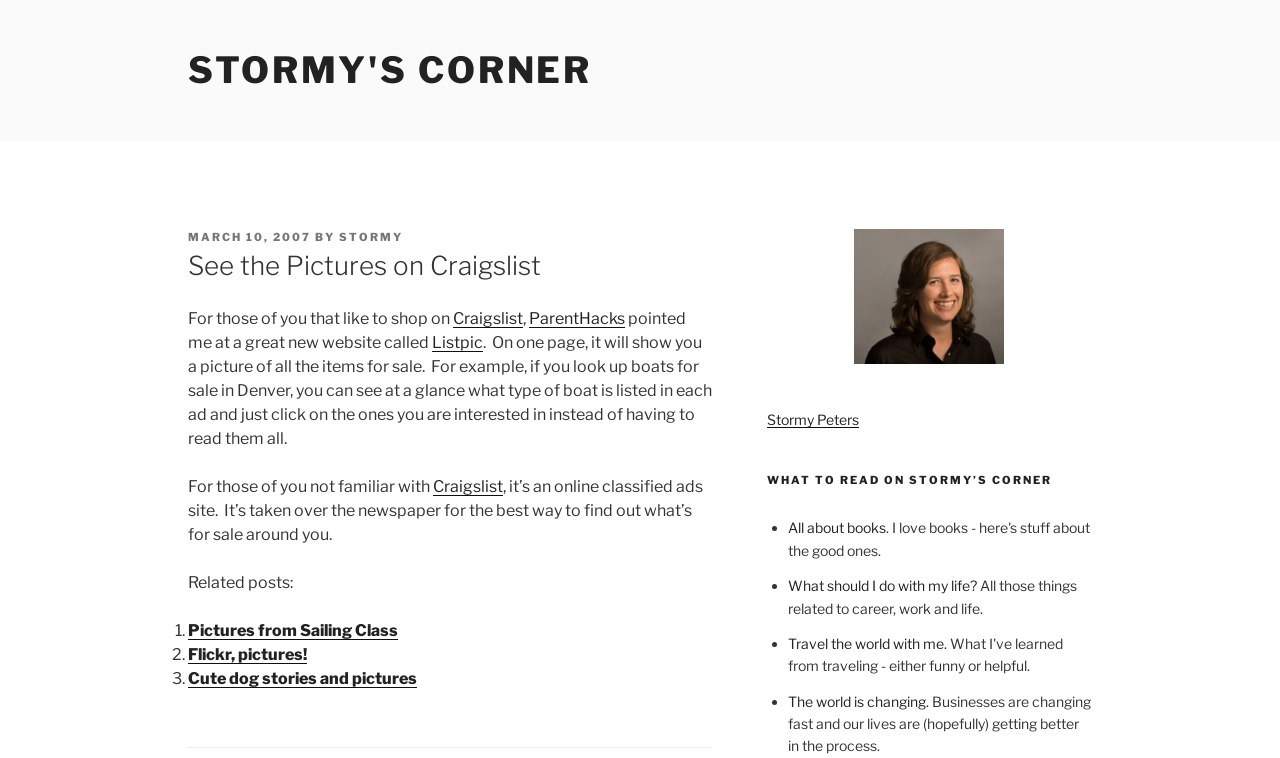Please answer the following question using a single word or phrase: 
What is the purpose of Listpic?

To show pictures of items for sale